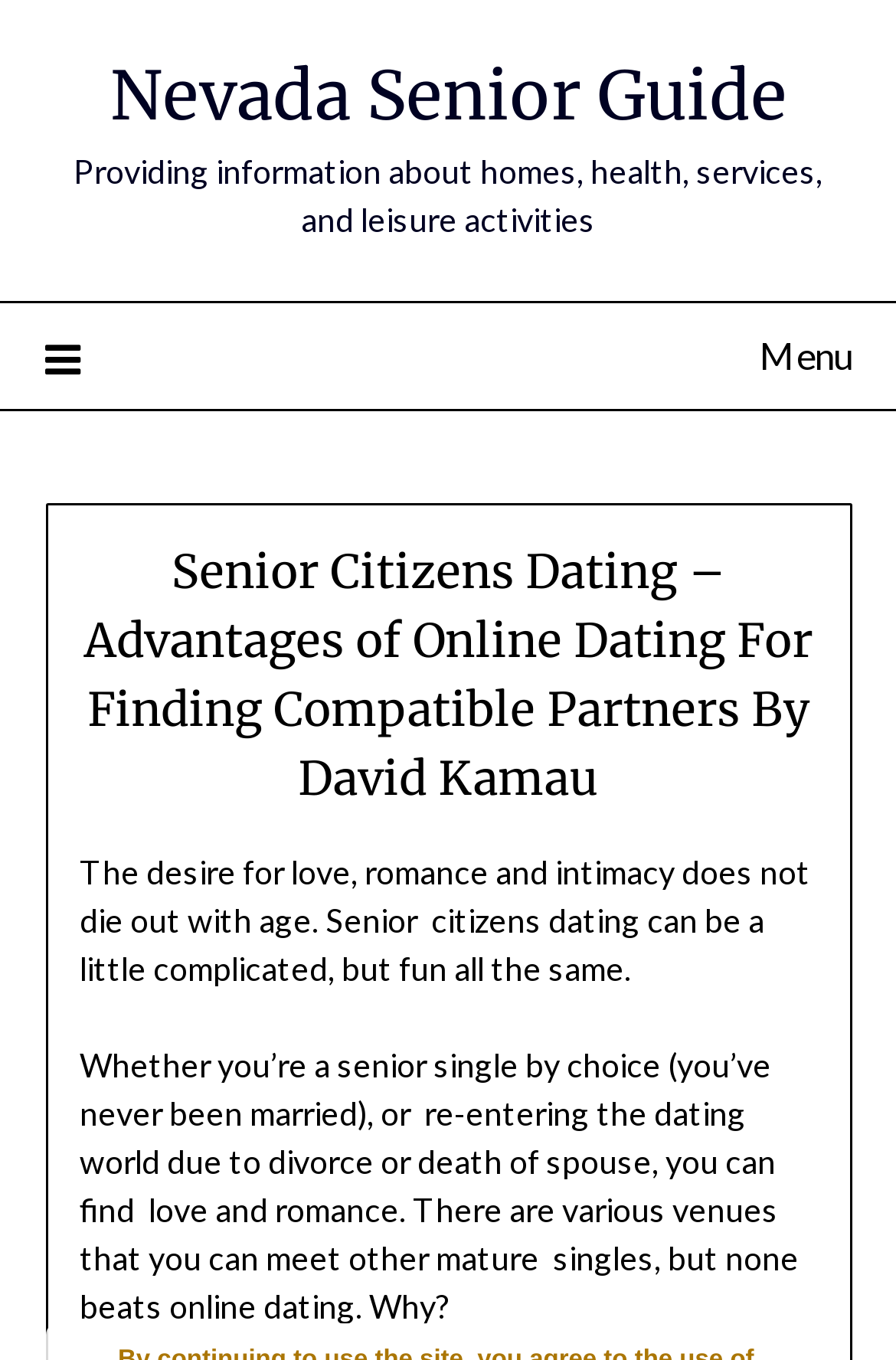Please specify the bounding box coordinates in the format (top-left x, top-left y, bottom-right x, bottom-right y), with all values as floating point numbers between 0 and 1. Identify the bounding box of the UI element described by: Nevada Senior Guide

[0.122, 0.039, 0.878, 0.101]